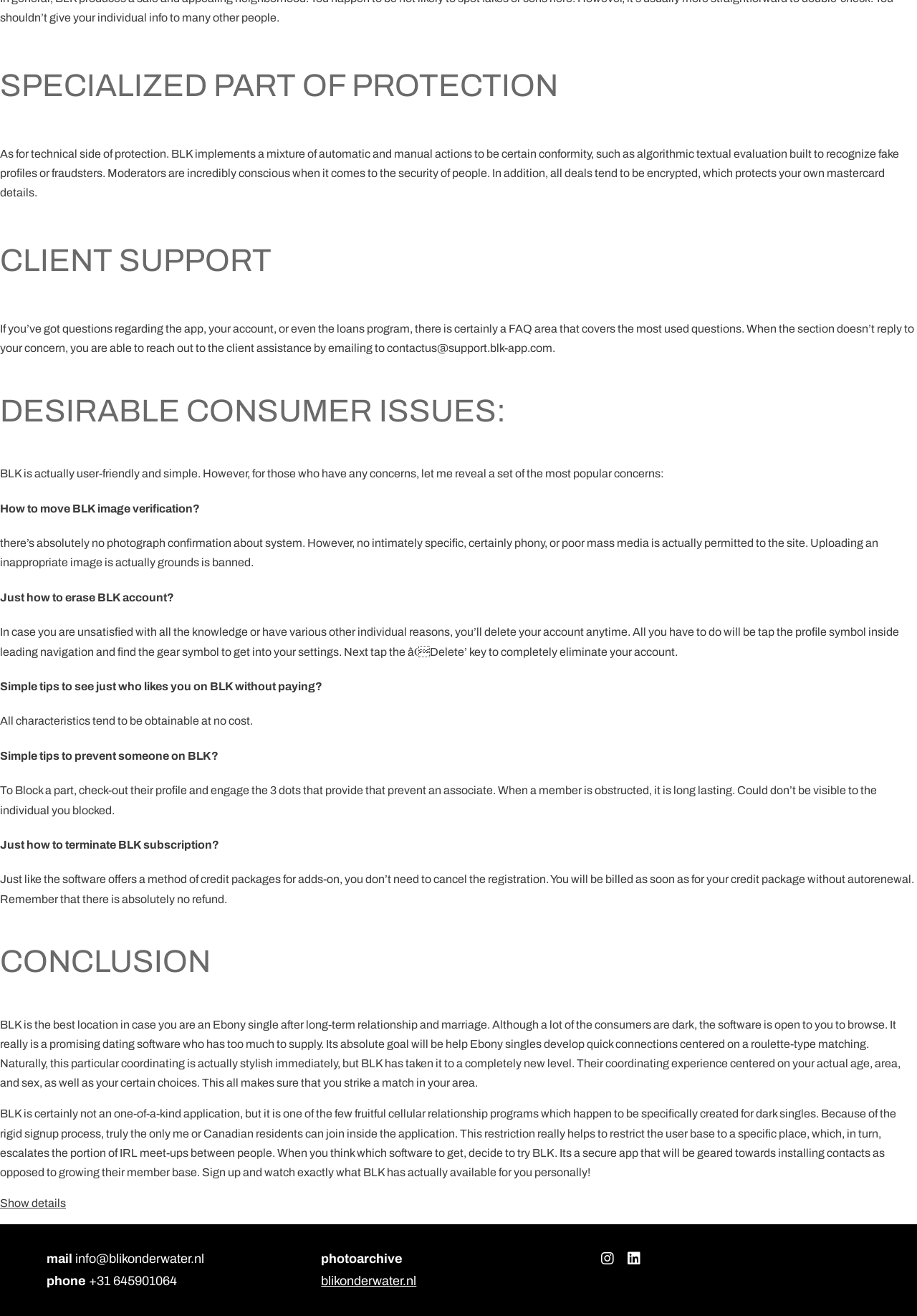Provide the bounding box coordinates of the UI element that matches the description: "blikonderwater.nl".

[0.35, 0.968, 0.454, 0.979]